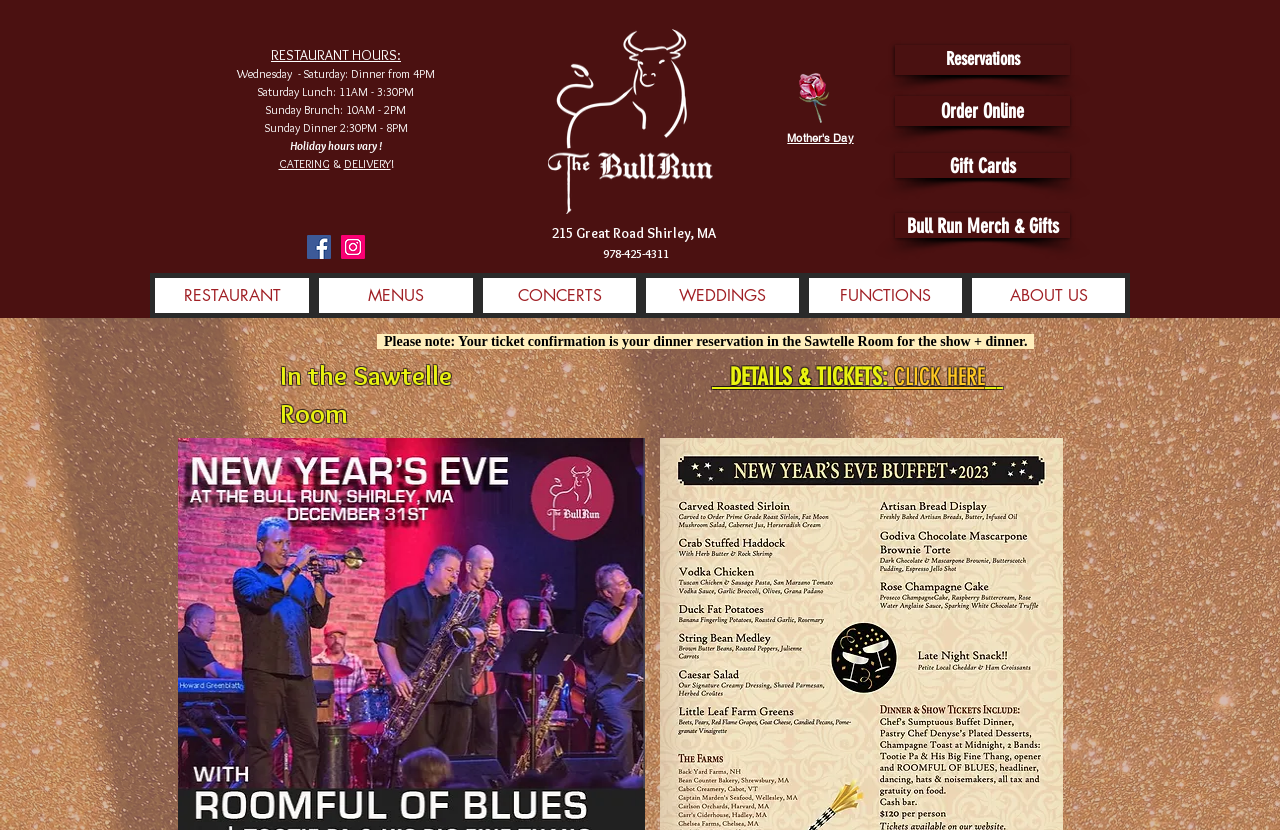Identify the bounding box coordinates of the specific part of the webpage to click to complete this instruction: "View restaurant hours".

[0.161, 0.055, 0.364, 0.229]